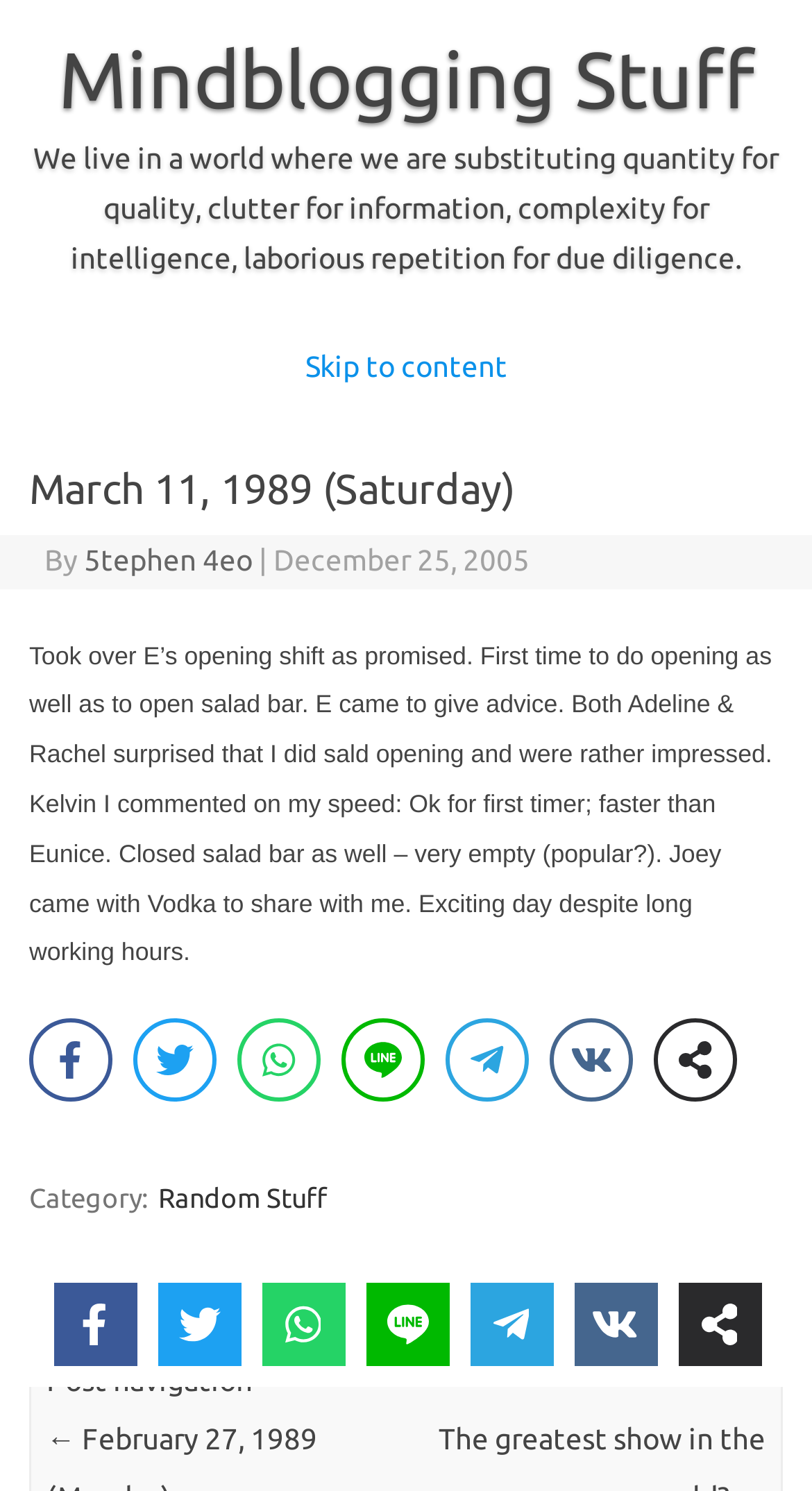Locate the bounding box coordinates of the area to click to fulfill this instruction: "Click on the 'Share' link". The bounding box should be presented as four float numbers between 0 and 1, in the order [left, top, right, bottom].

[0.805, 0.683, 0.908, 0.739]